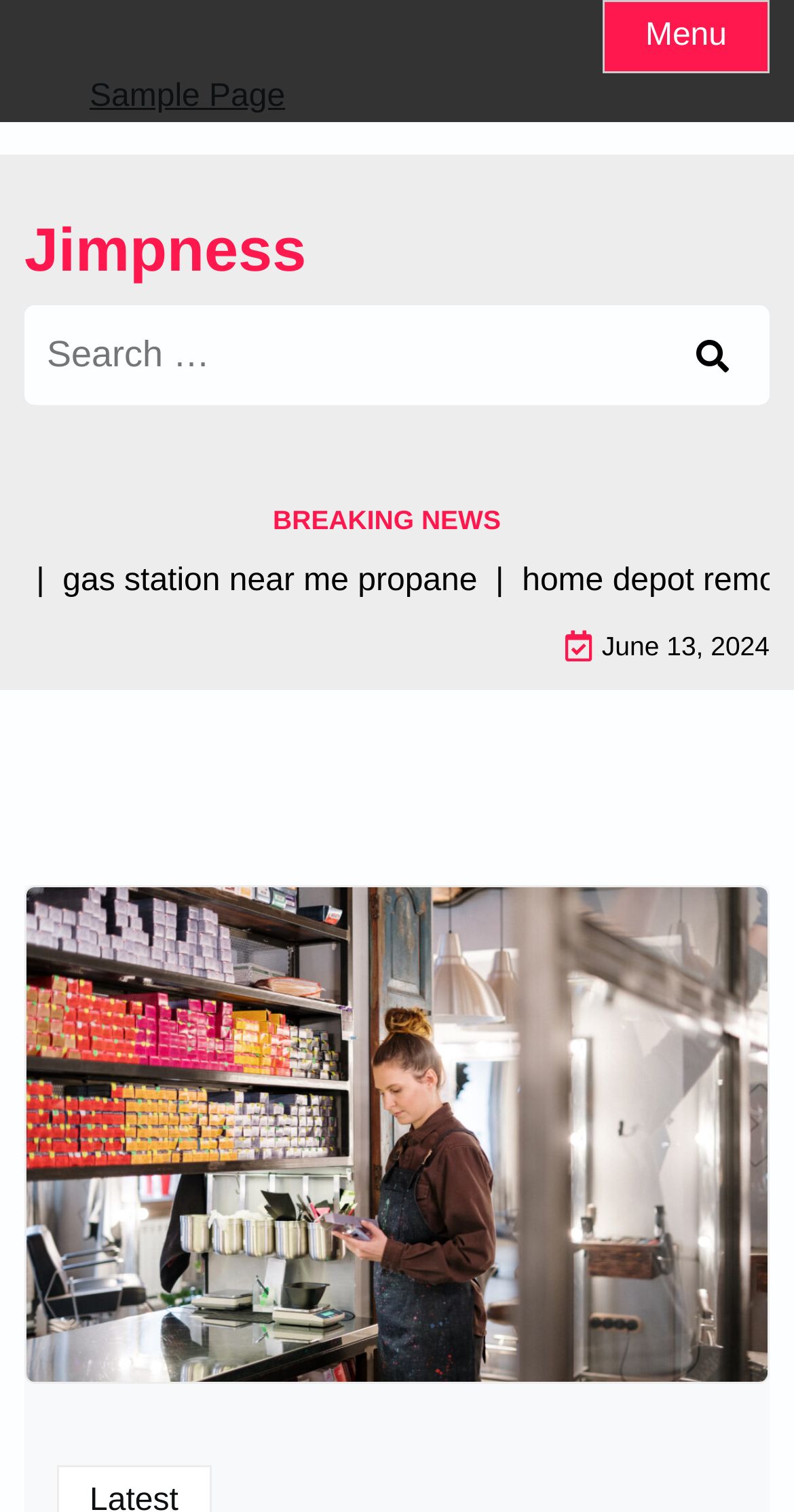What is the date mentioned on the webpage?
Please provide a single word or phrase as your answer based on the screenshot.

June 13, 2024